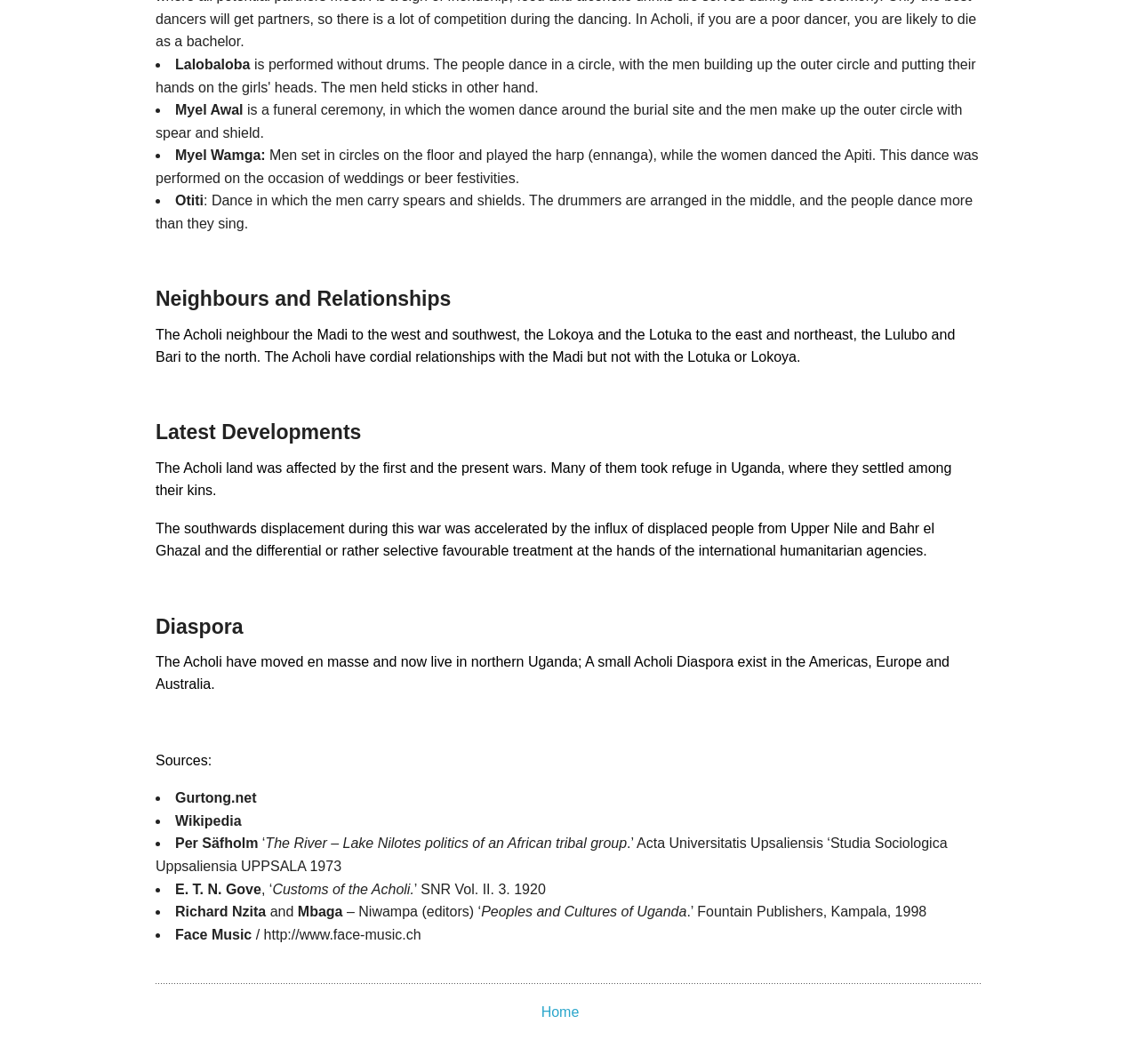Locate the bounding box coordinates for the element described below: "Home". The coordinates must be four float values between 0 and 1, formatted as [left, top, right, bottom].

[0.476, 0.944, 0.509, 0.959]